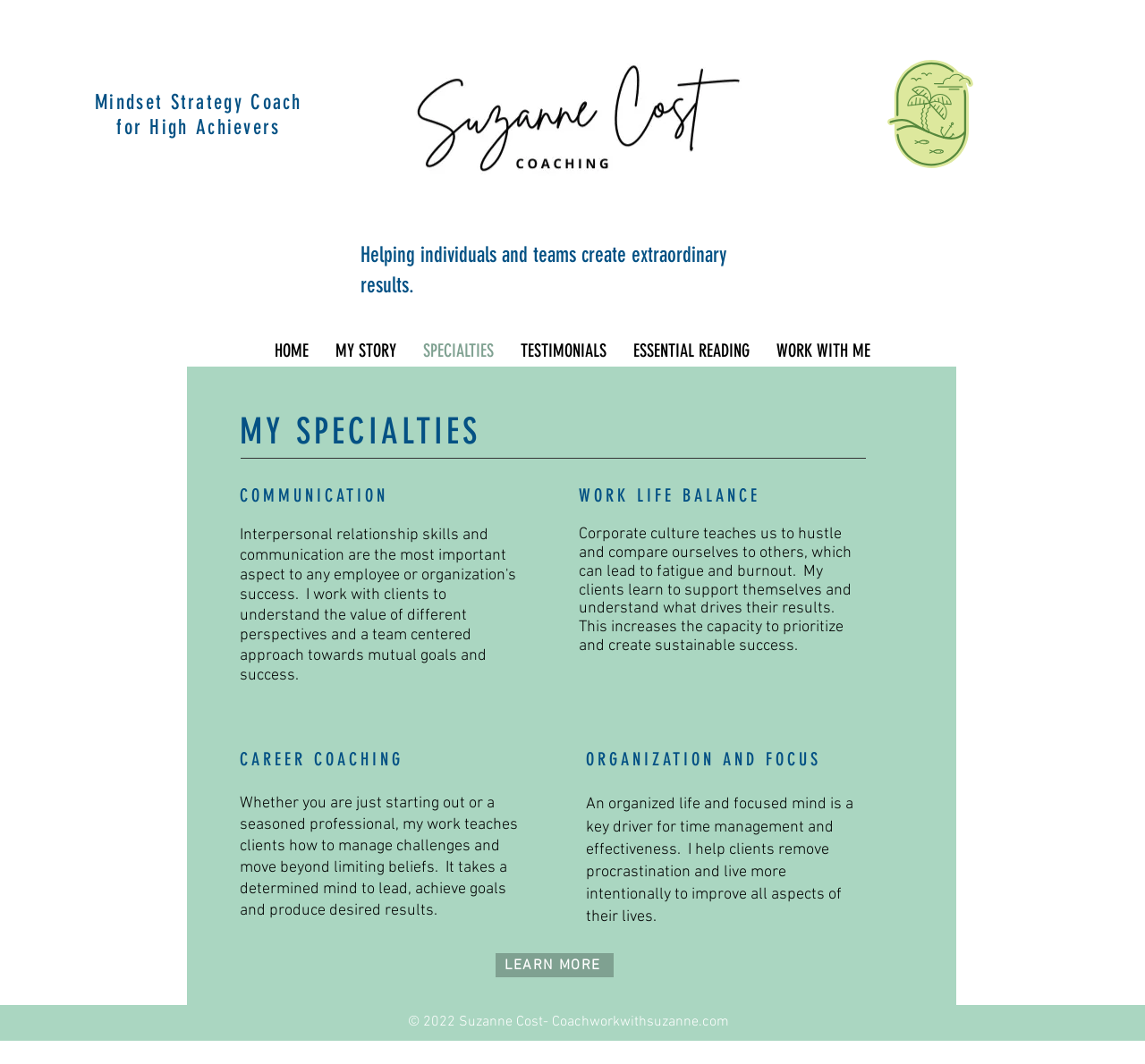Provide your answer in one word or a succinct phrase for the question: 
What is the benefit of the coach's work on work life balance?

Increases capacity to prioritize and create sustainable success